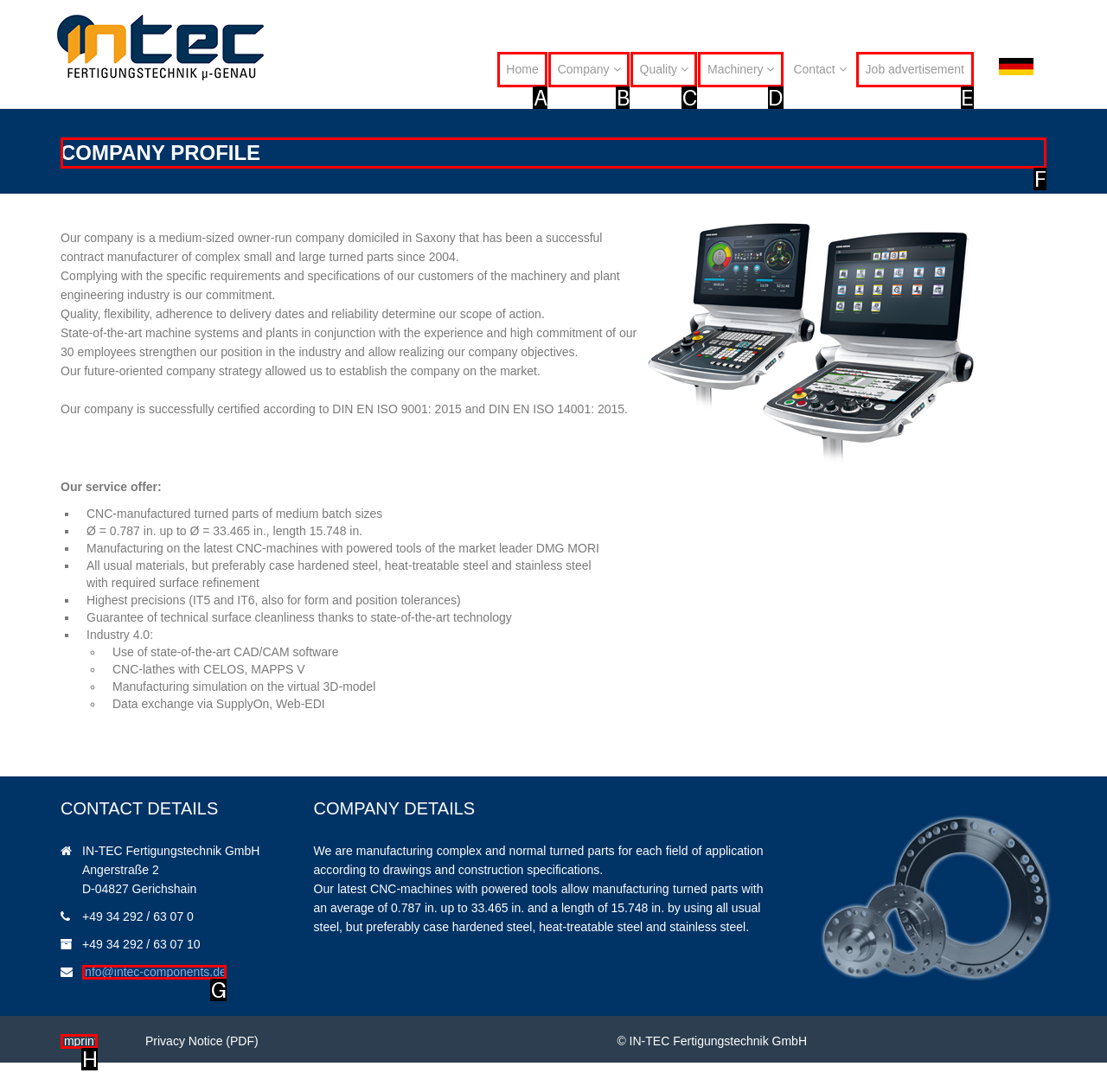Determine which option should be clicked to carry out this task: View company profile
State the letter of the correct choice from the provided options.

F